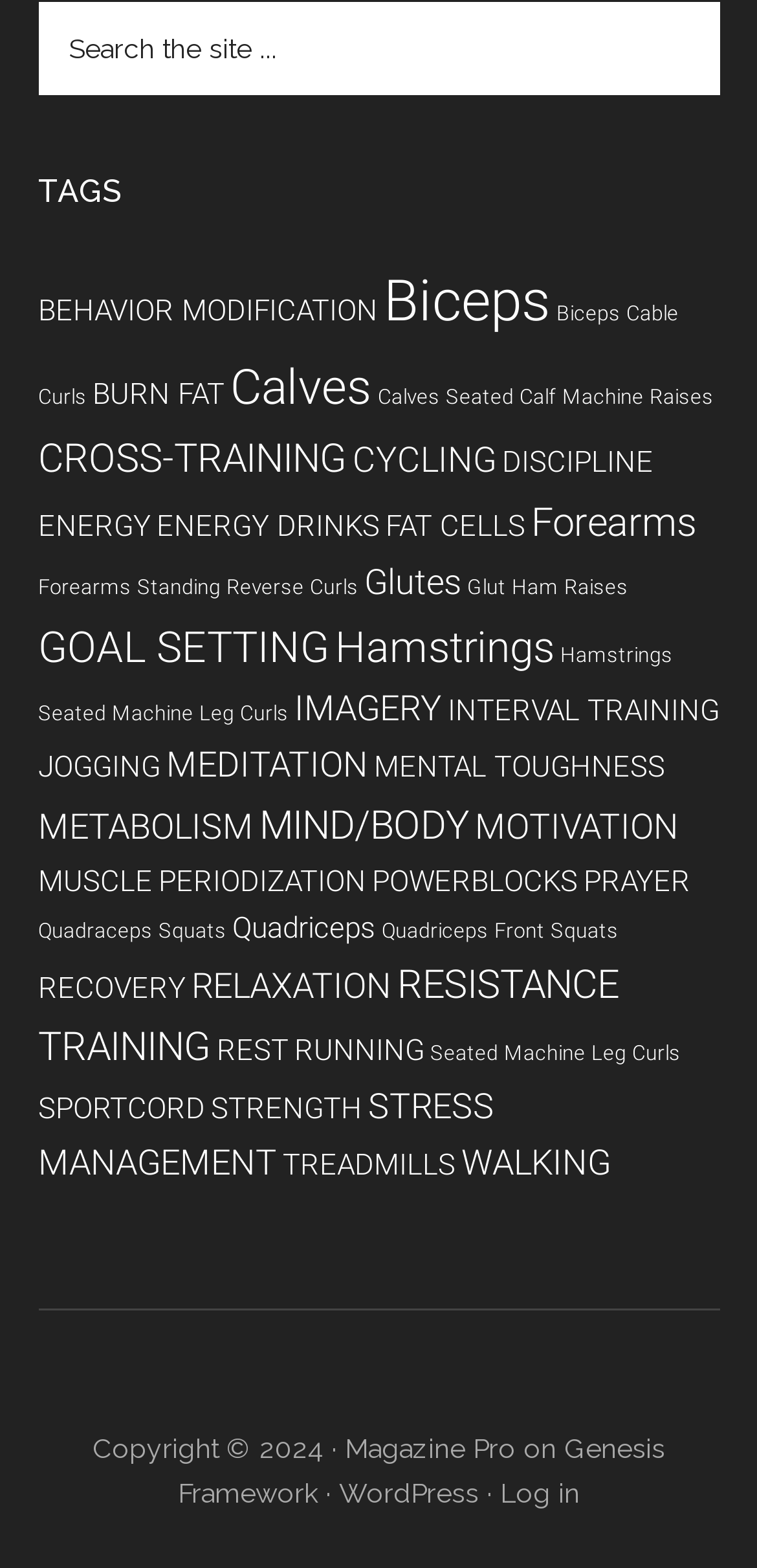Determine the bounding box for the described HTML element: "The American Interest". Ensure the coordinates are four float numbers between 0 and 1 in the format [left, top, right, bottom].

None